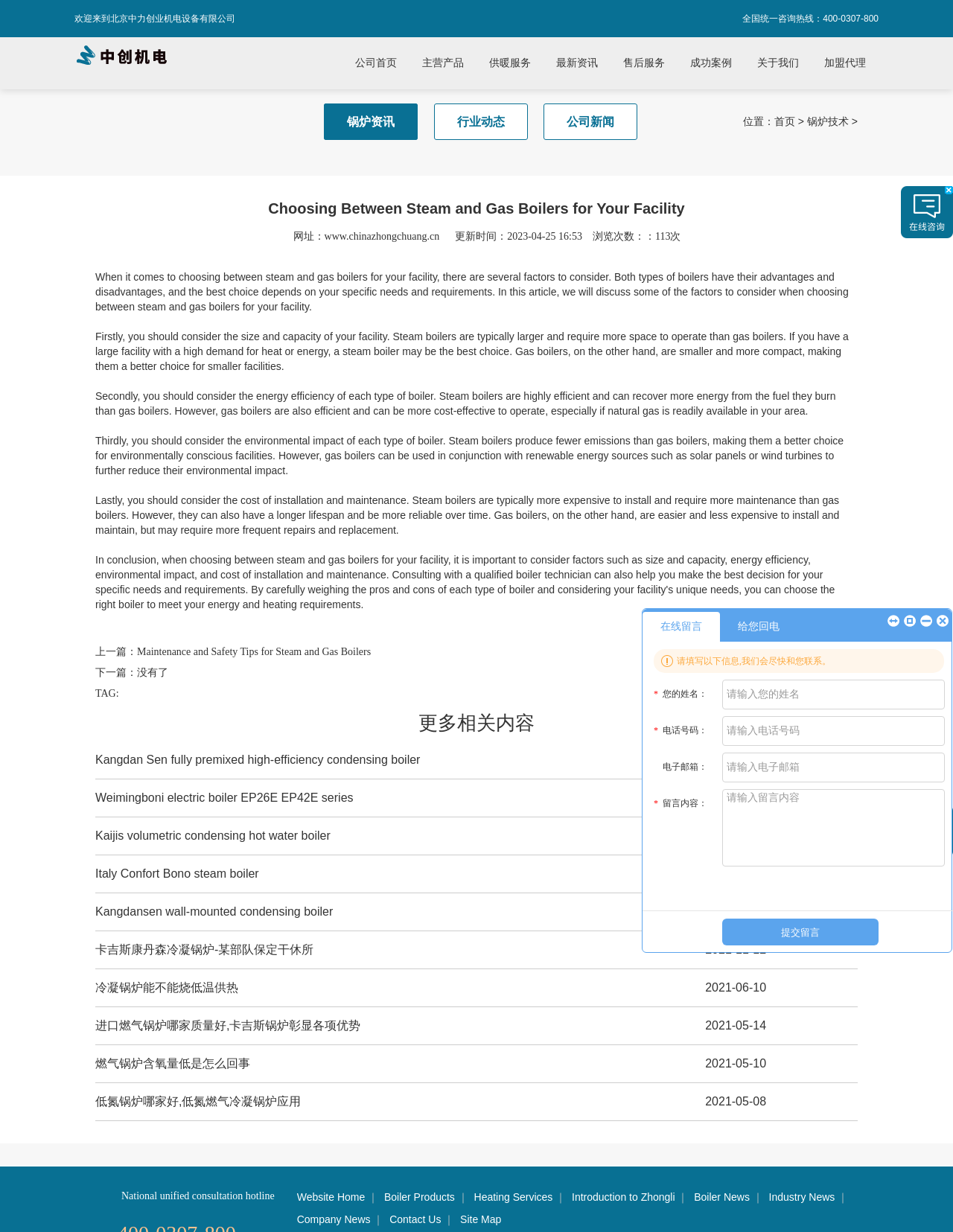Please identify the bounding box coordinates of the clickable area that will fulfill the following instruction: "Click the '公司首页' link". The coordinates should be in the format of four float numbers between 0 and 1, i.e., [left, top, right, bottom].

[0.373, 0.047, 0.416, 0.056]